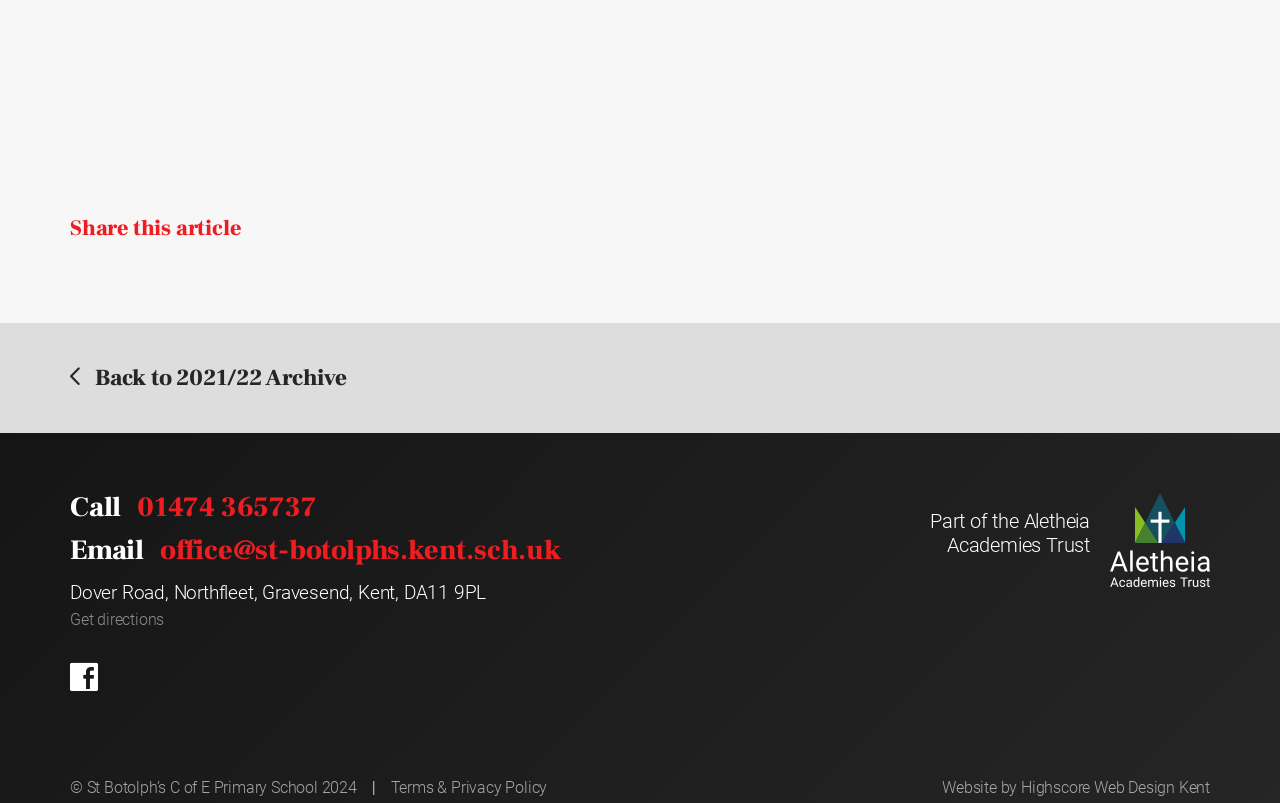Analyze the image and deliver a detailed answer to the question: What is the address of St Botolph's C of E Primary School?

I found the address by looking at the group element with the text 'Dover Road, Northfleet, Gravesend, Kent, DA11 9PL'.